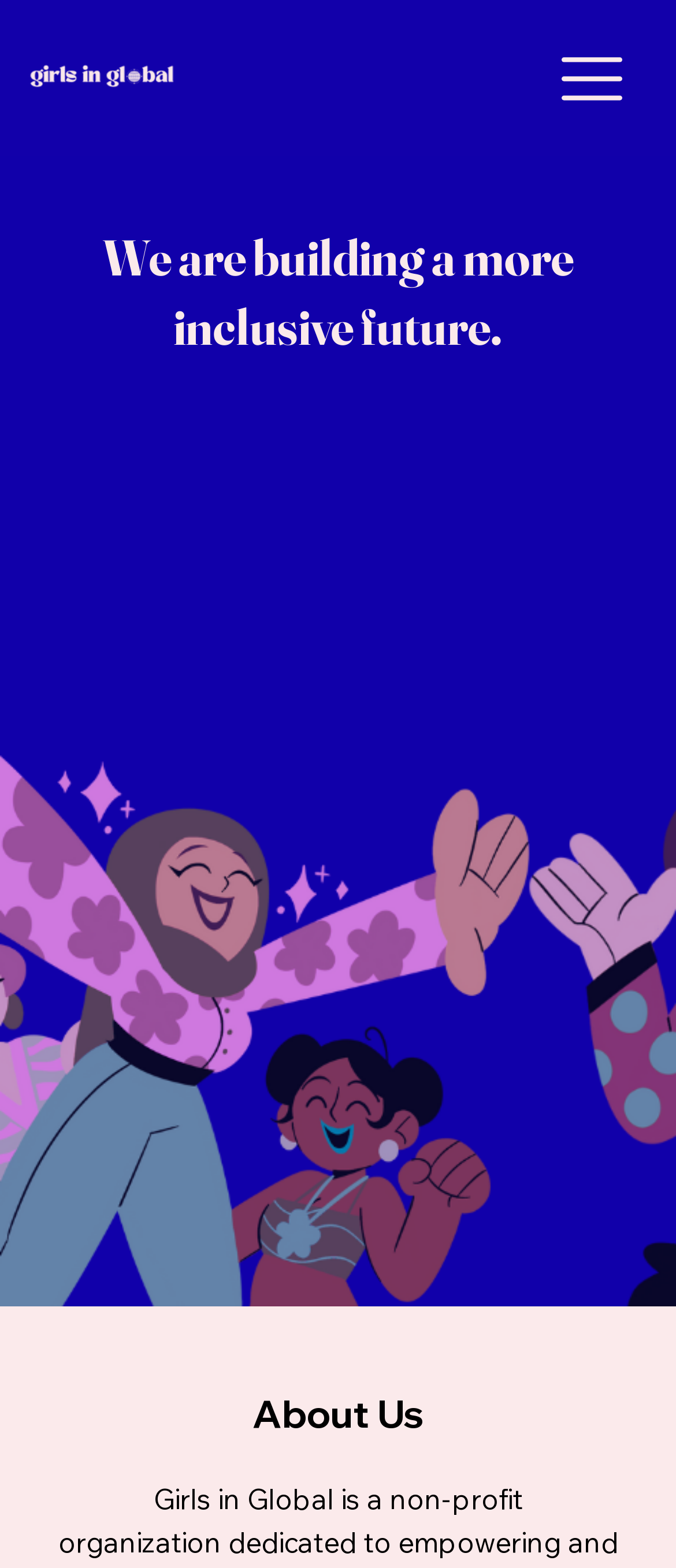Provide the text content of the webpage's main heading.

We are building a more inclusive future.